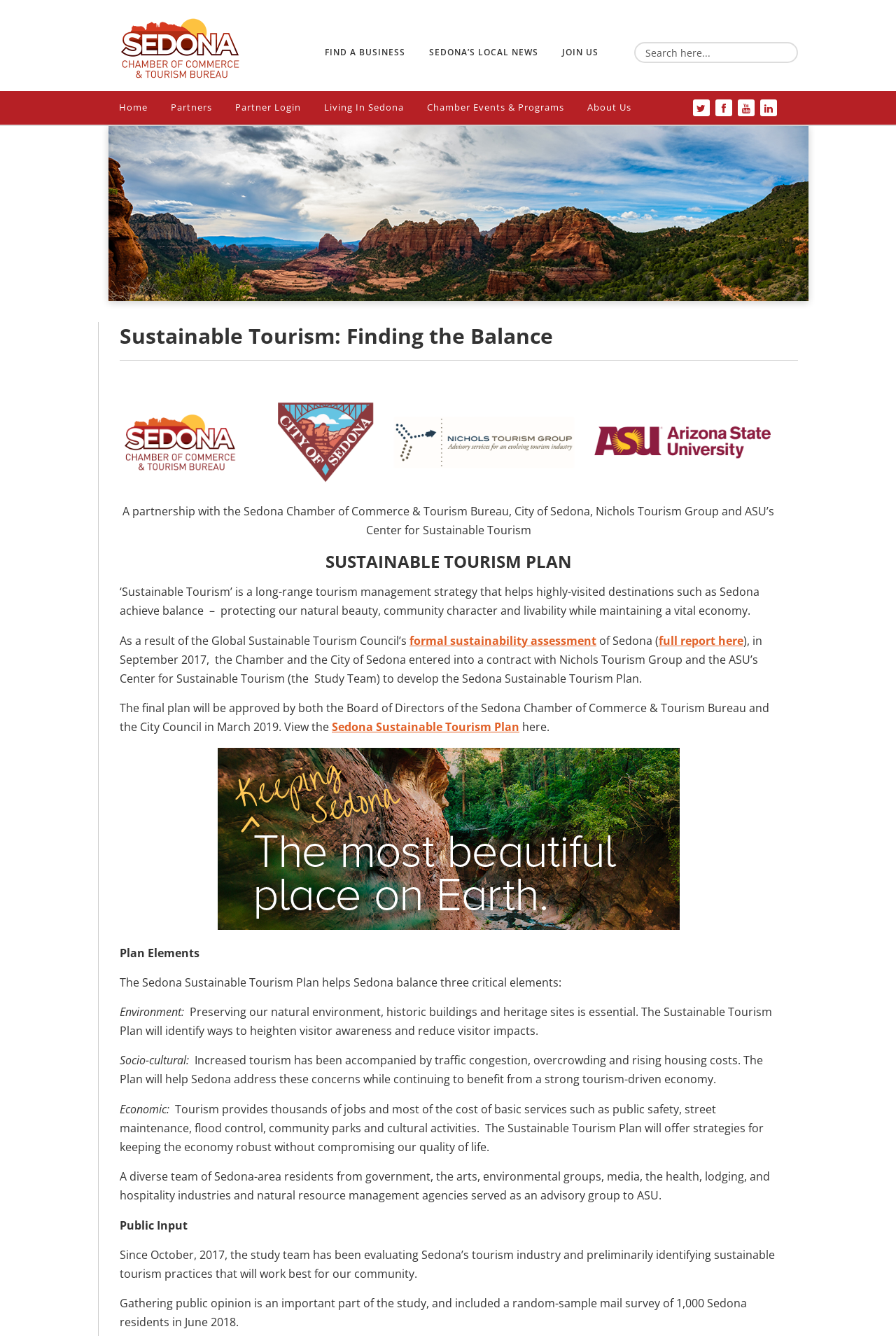What is the name of the chamber?
Please answer the question as detailed as possible.

The name of the chamber can be found in the heading element at the top of the webpage, which reads 'Sedona Chamber of Commerce'. This is also confirmed by the link element with the same text.